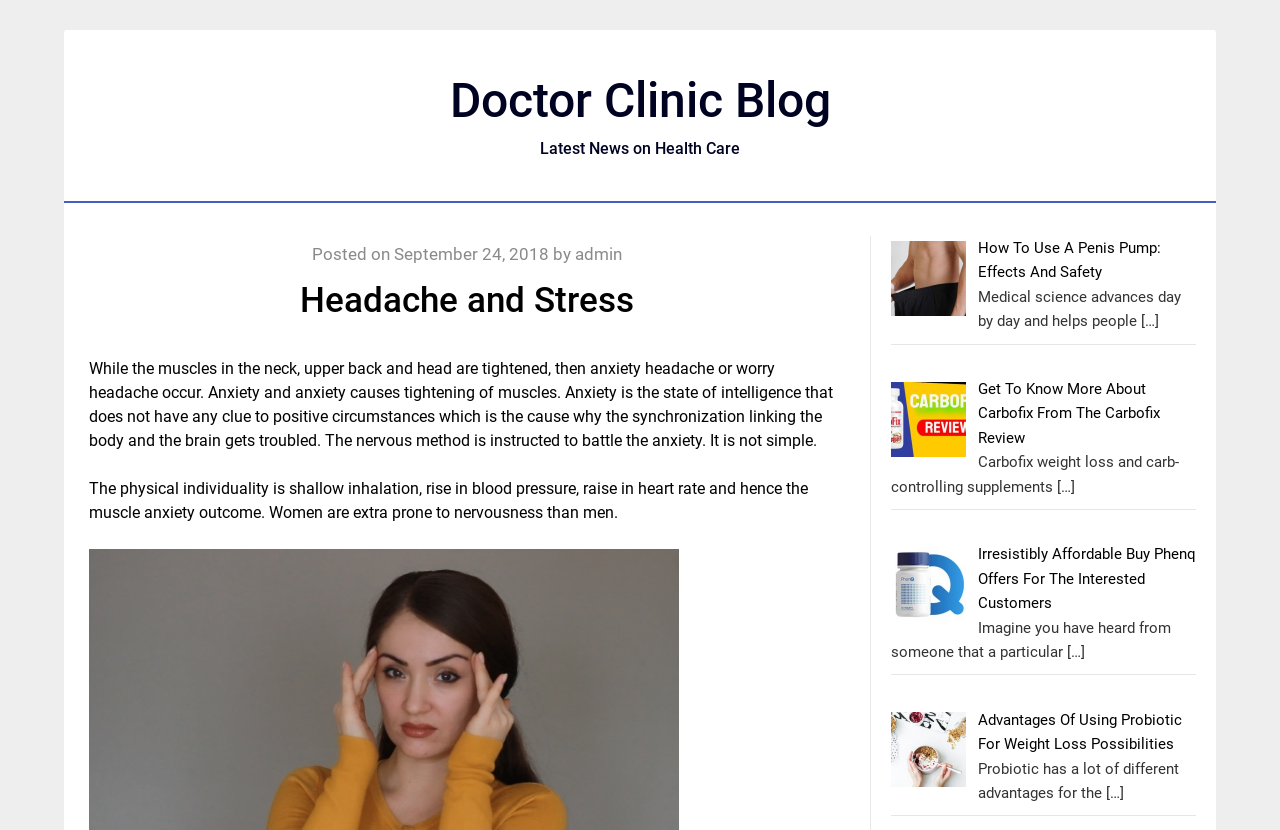What is the topic of the blog post? Look at the image and give a one-word or short phrase answer.

Headache and Stress